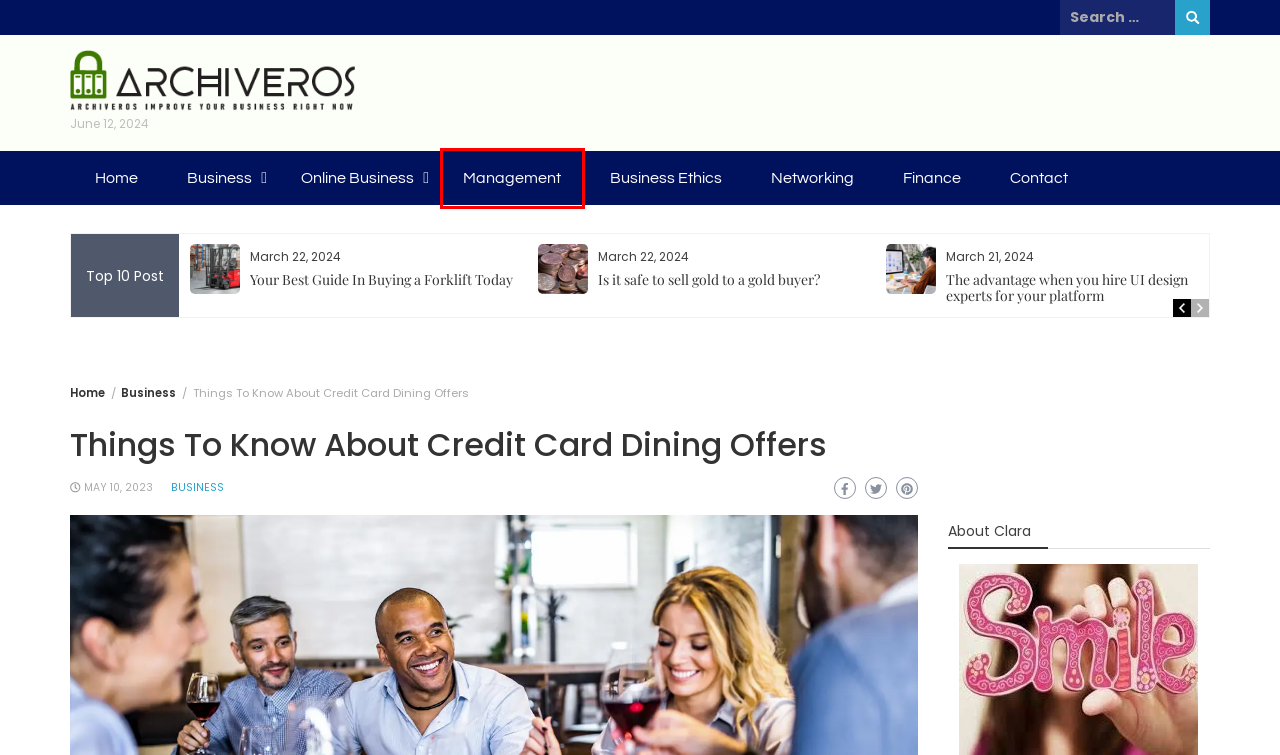You are provided with a screenshot of a webpage highlighting a UI element with a red bounding box. Choose the most suitable webpage description that matches the new page after clicking the element in the bounding box. Here are the candidates:
A. Finance Archives - Archiveros Improve Your Business Right Now
B. Your Best Guide In Buying a Forklift Today - Archiveros Improve Your Business Right Now
C. Business Archives - Archiveros Improve Your Business Right Now
D. May 10, 2023 - Archiveros Improve Your Business Right Now
E. Management Archives - Archiveros Improve Your Business Right Now
F. Is it safe to sell gold to a gold buyer? - Archiveros Improve Your Business Right Now
G. Contact - Archiveros Improve Your Business Right Now
H. Home - Archiveros Improve Your Business Right Now

E